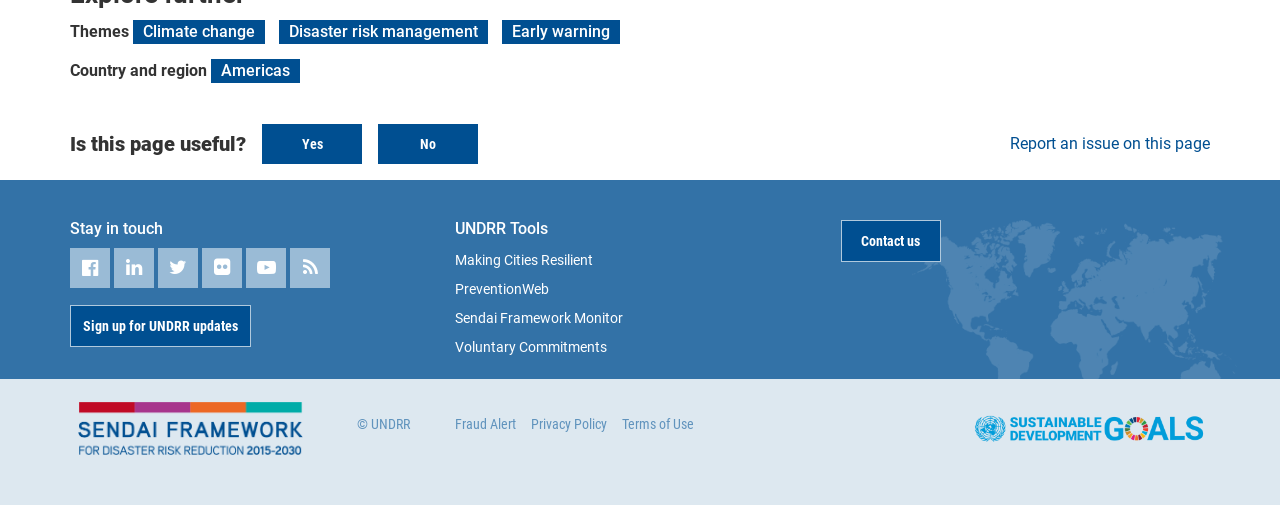Please identify the bounding box coordinates of the element that needs to be clicked to perform the following instruction: "Click on Climate change".

[0.104, 0.04, 0.207, 0.087]